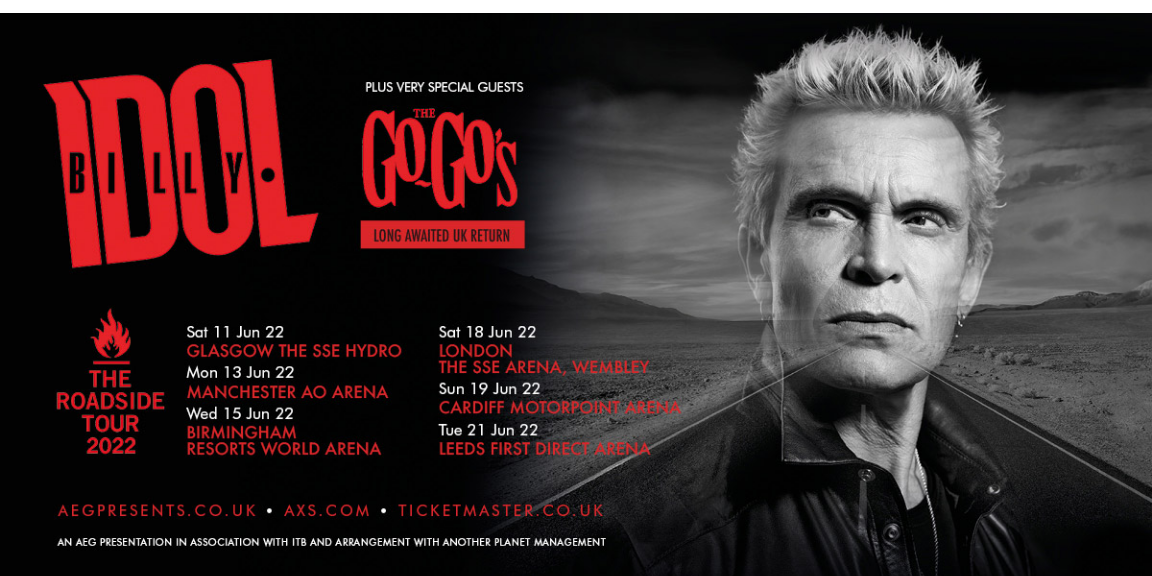Who are the special guests mentioned in the poster? Using the information from the screenshot, answer with a single word or phrase.

The Go-Go's